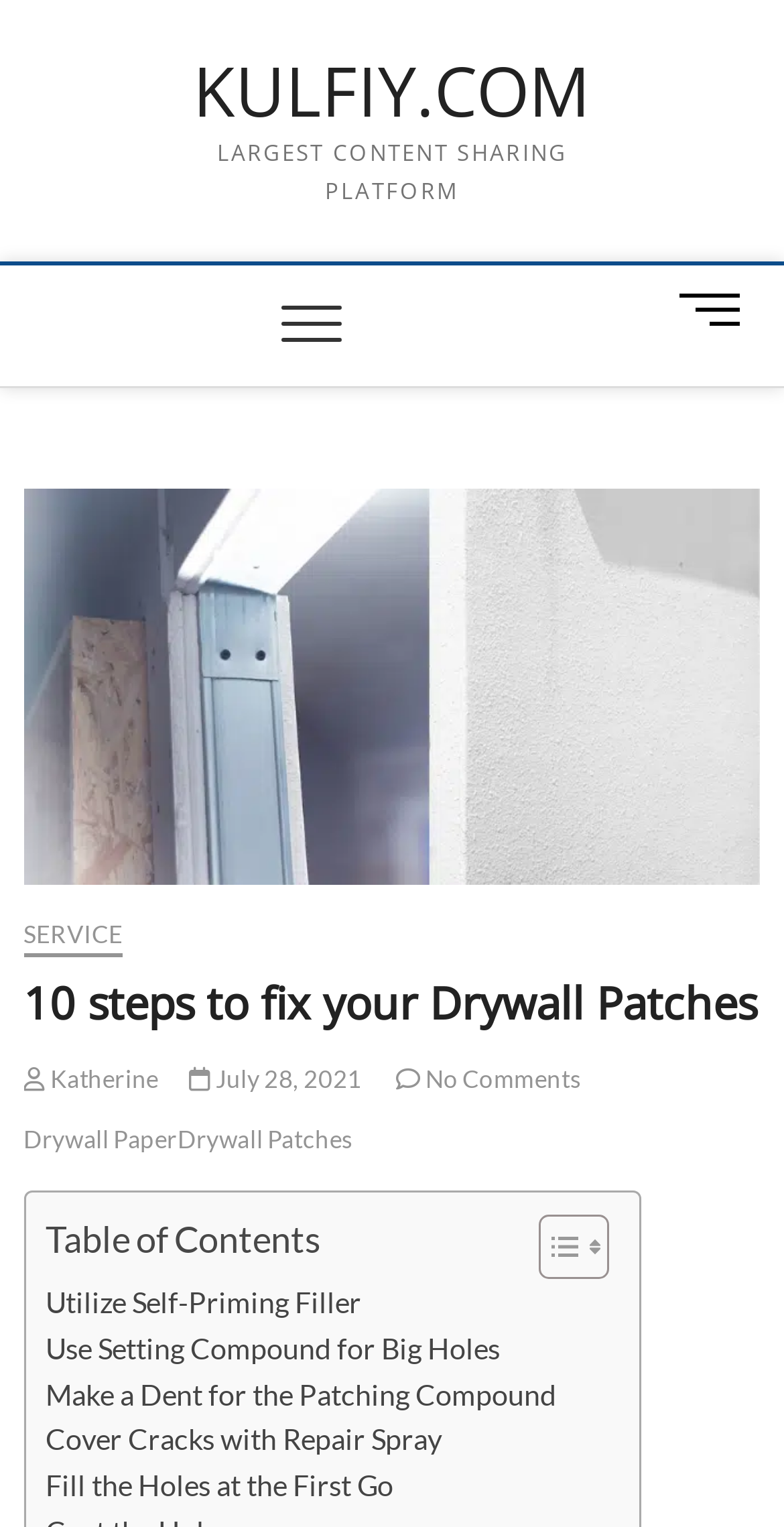Based on the provided description, "Cover Cracks with Repair Spray", find the bounding box of the corresponding UI element in the screenshot.

[0.058, 0.929, 0.563, 0.959]